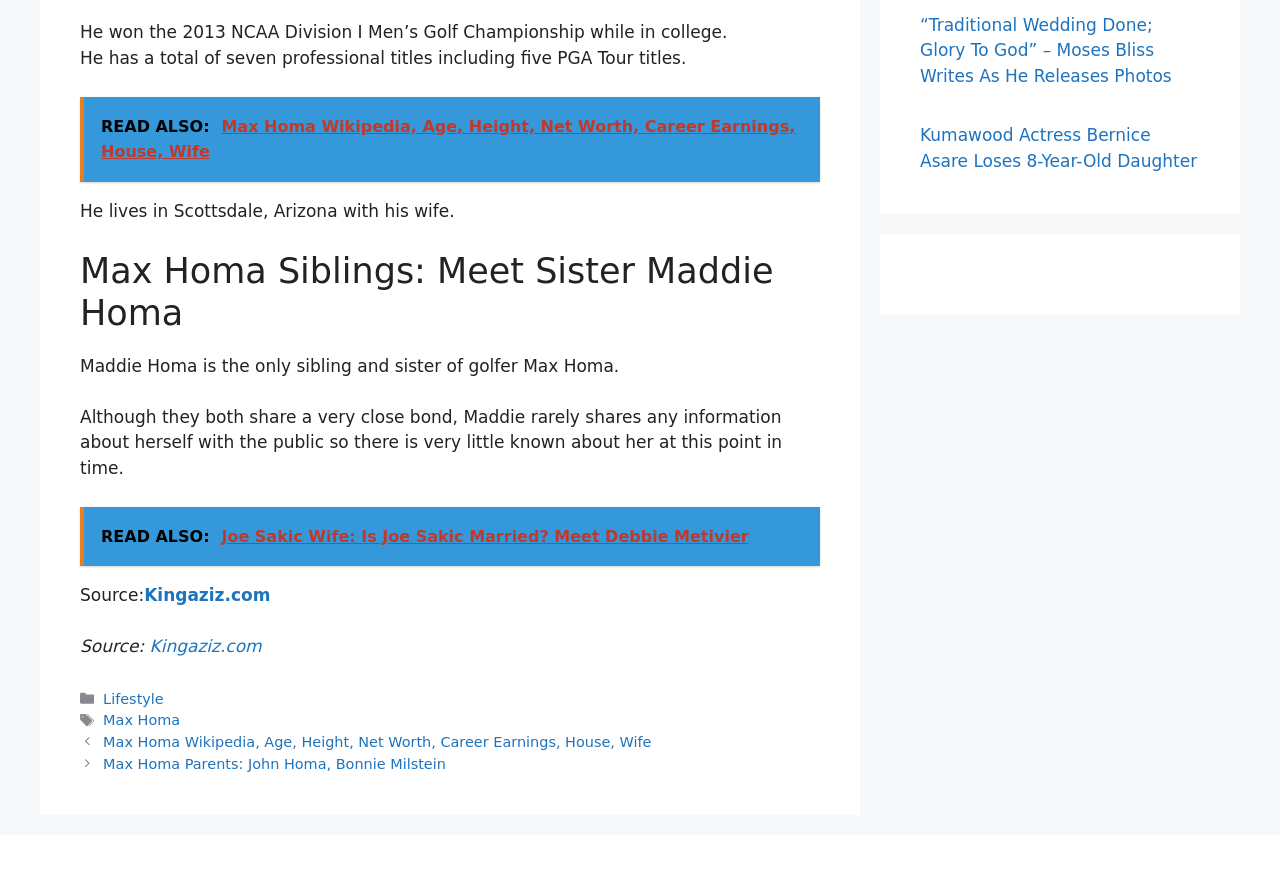Find the bounding box coordinates of the element to click in order to complete the given instruction: "Explore posts."

[0.062, 0.834, 0.641, 0.884]